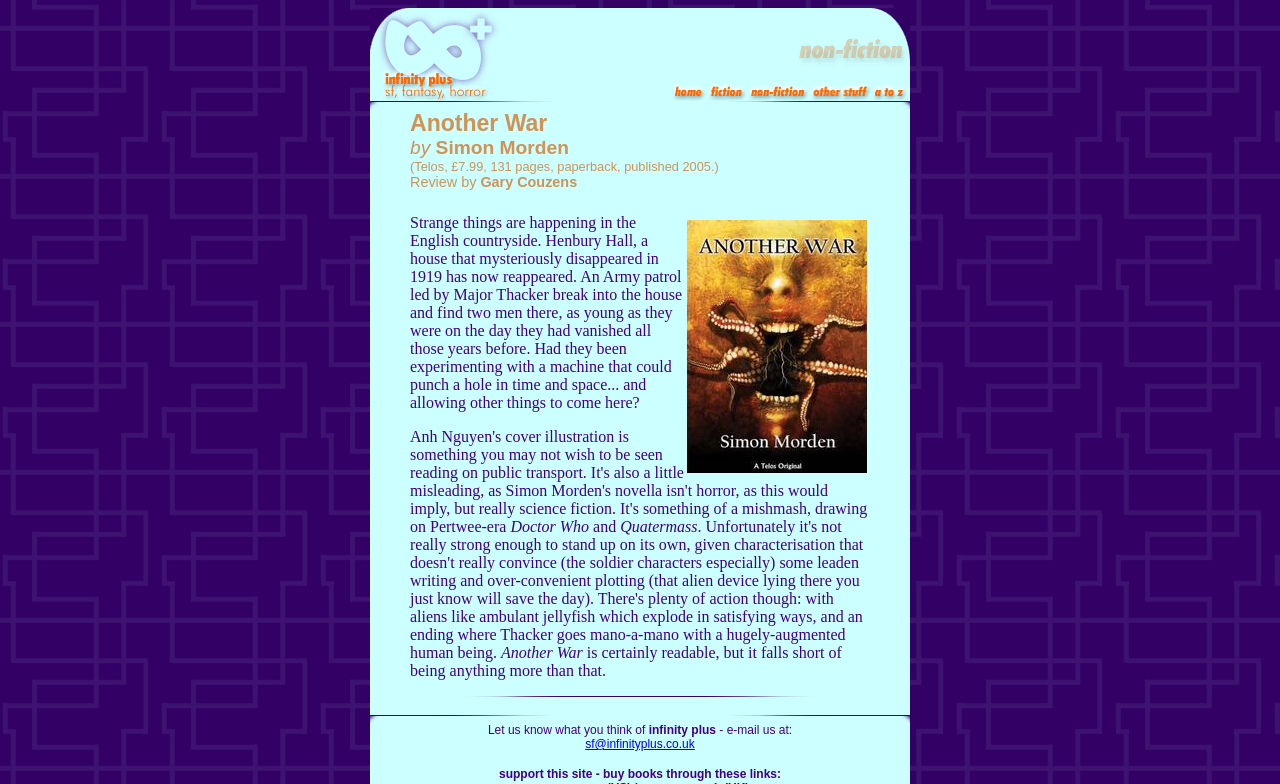Who is the author of the book?
Respond with a short answer, either a single word or a phrase, based on the image.

Simon Morden